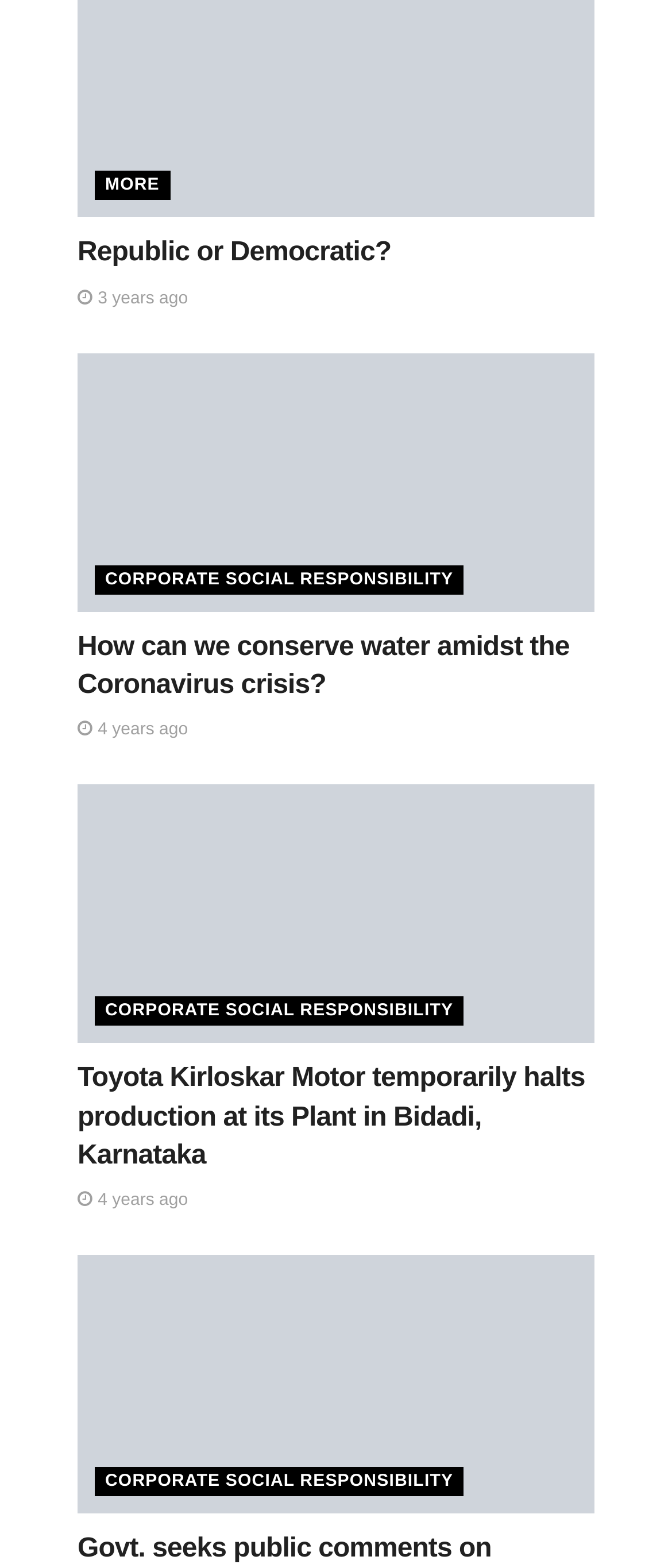Please determine the bounding box coordinates of the area that needs to be clicked to complete this task: 'View the news about 'Toyota Kirloskar Motor temporarily halts production at its Plant in Bidadi, Karnataka''. The coordinates must be four float numbers between 0 and 1, formatted as [left, top, right, bottom].

[0.115, 0.678, 0.871, 0.746]